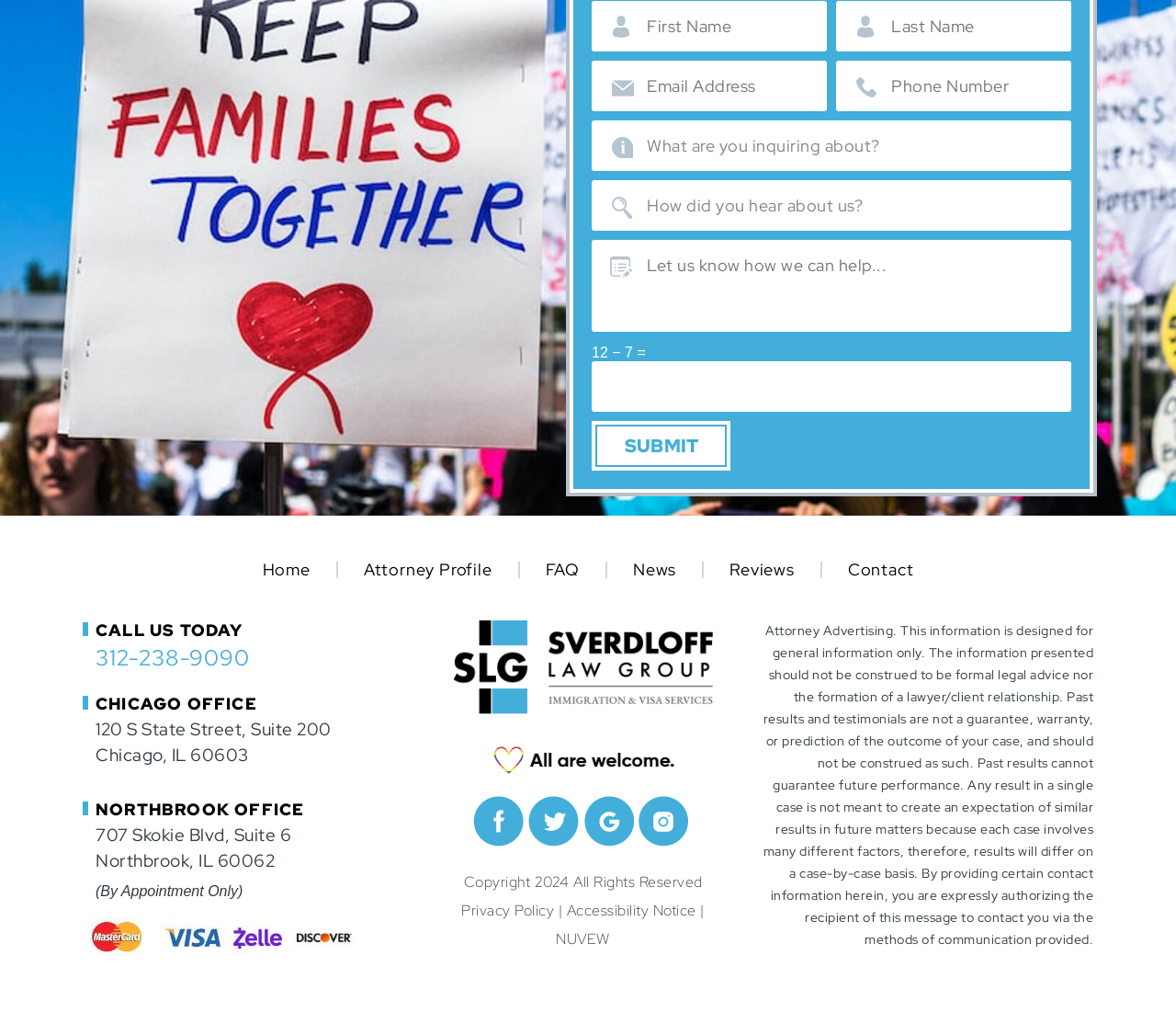Locate the bounding box coordinates of the element that needs to be clicked to carry out the instruction: "Click the Submit button". The coordinates should be given as four float numbers ranging from 0 to 1, i.e., [left, top, right, bottom].

[0.503, 0.416, 0.621, 0.465]